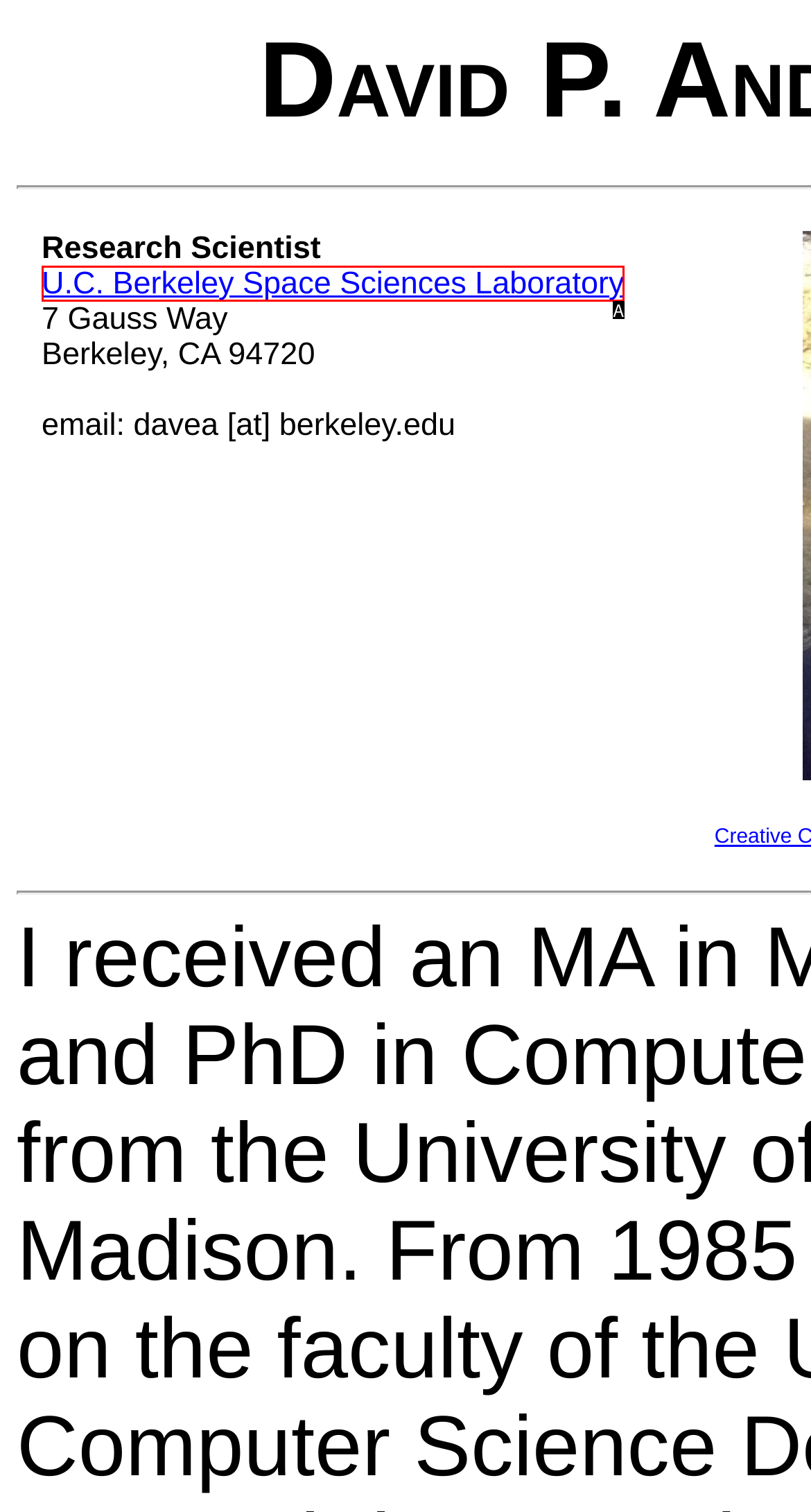Using the given description: U.C. Berkeley Space Sciences Laboratory, identify the HTML element that corresponds best. Answer with the letter of the correct option from the available choices.

A